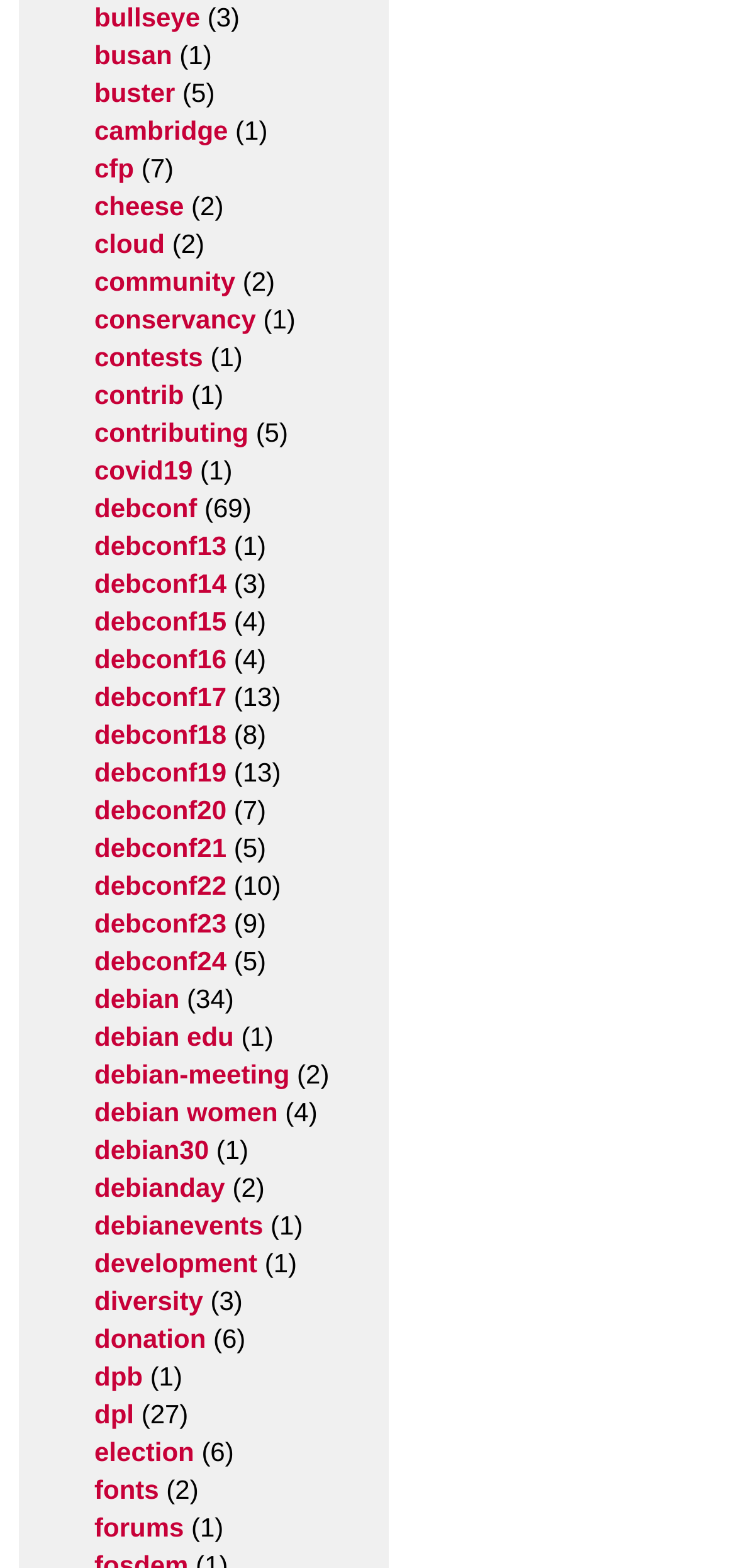For the element described, predict the bounding box coordinates as (top-left x, top-left y, bottom-right x, bottom-right y). All values should be between 0 and 1. Element description: debian edu

[0.128, 0.652, 0.318, 0.676]